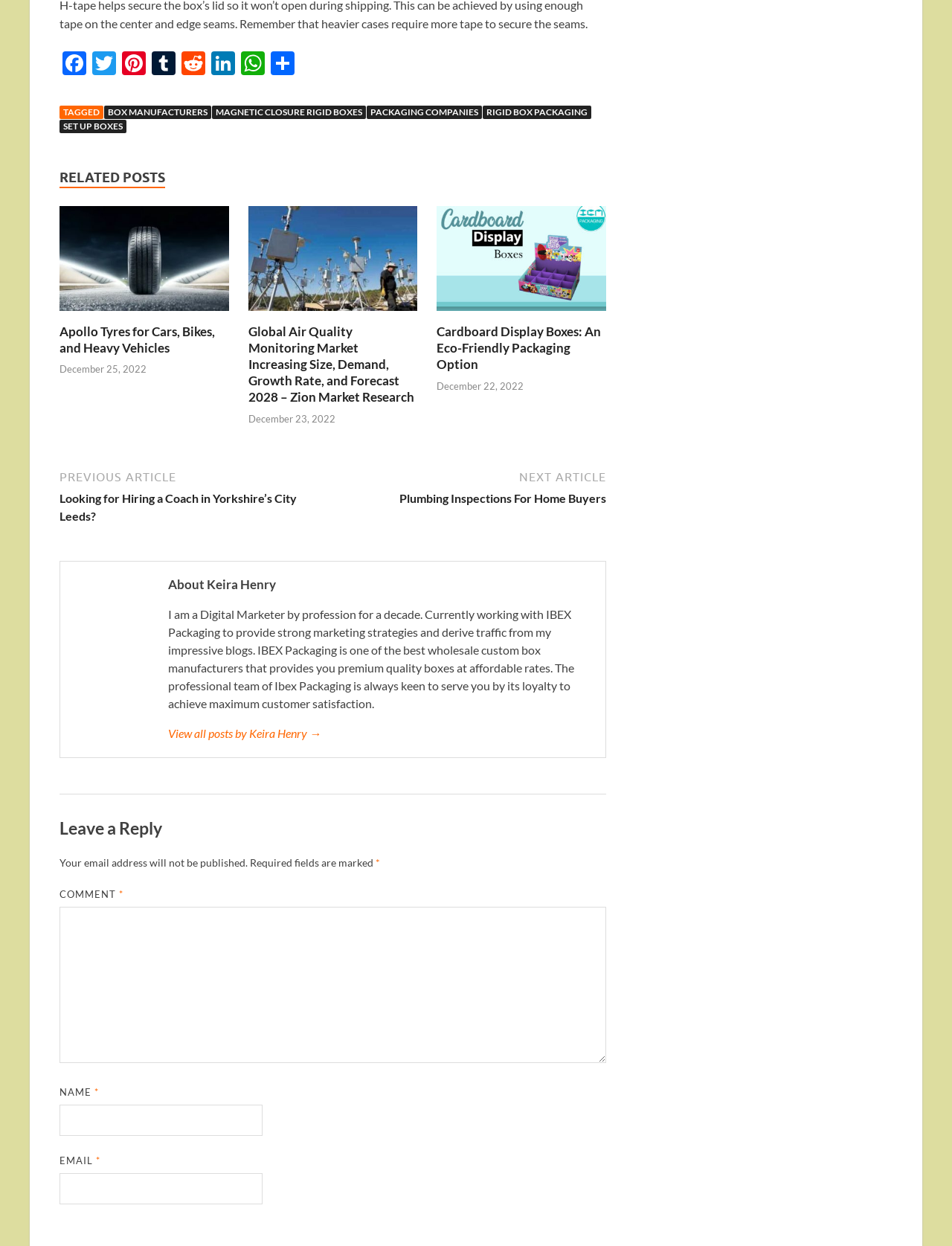Determine the bounding box coordinates of the clickable region to execute the instruction: "Leave a comment". The coordinates should be four float numbers between 0 and 1, denoted as [left, top, right, bottom].

[0.062, 0.727, 0.637, 0.853]